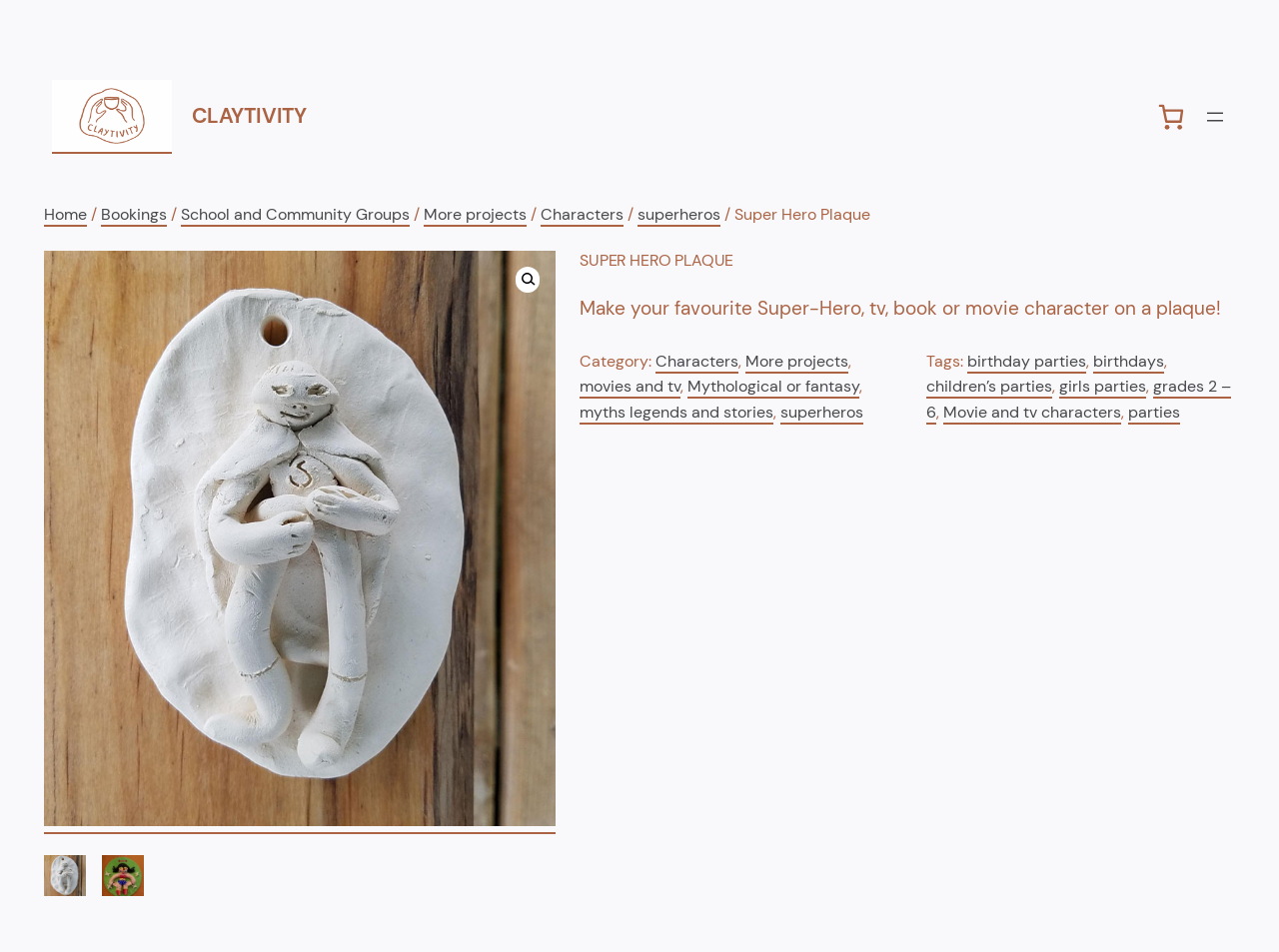Reply to the question with a brief word or phrase: What is the name of the character on the plaque?

Wonder Woman